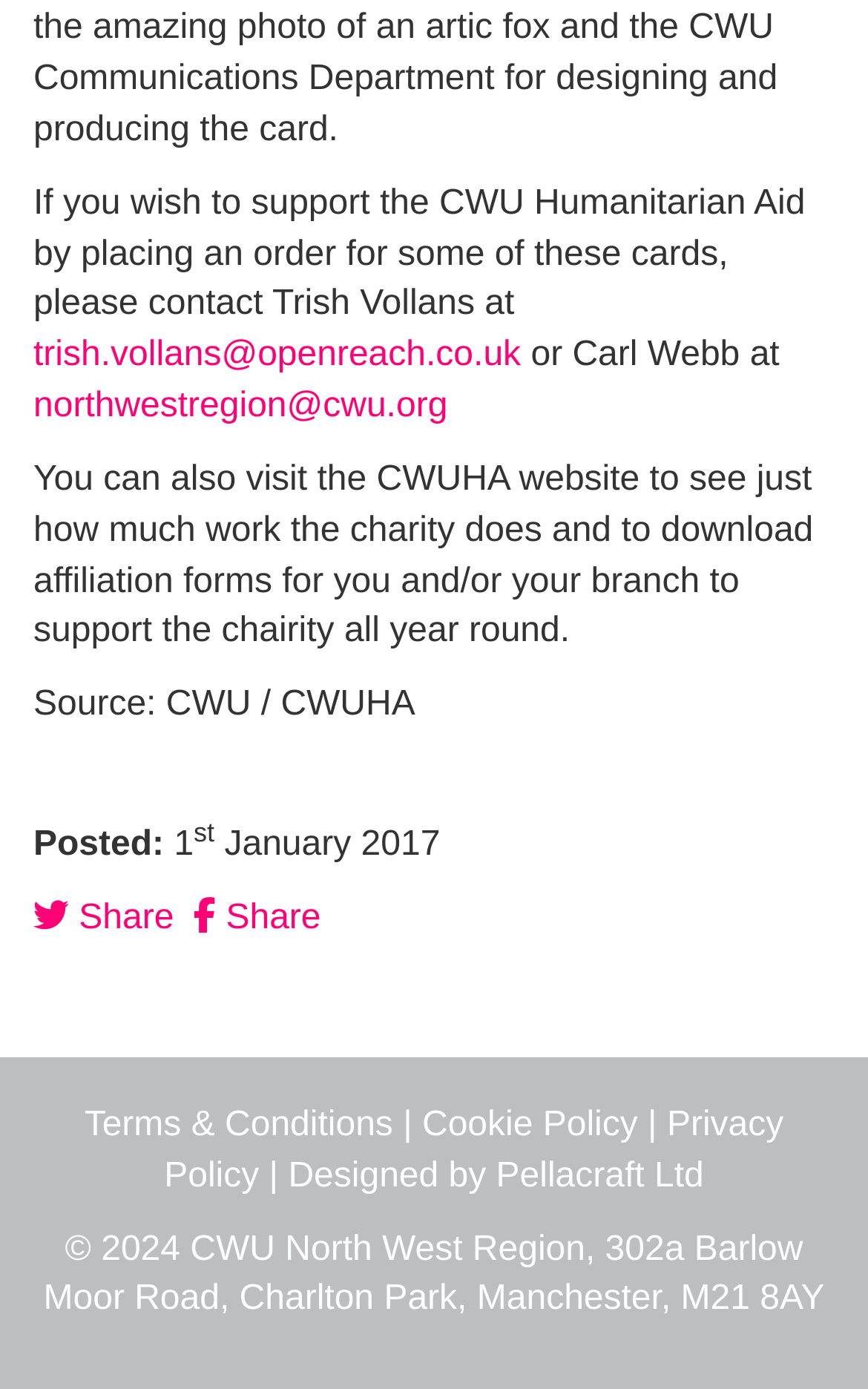Predict the bounding box of the UI element based on this description: "Athor index".

None